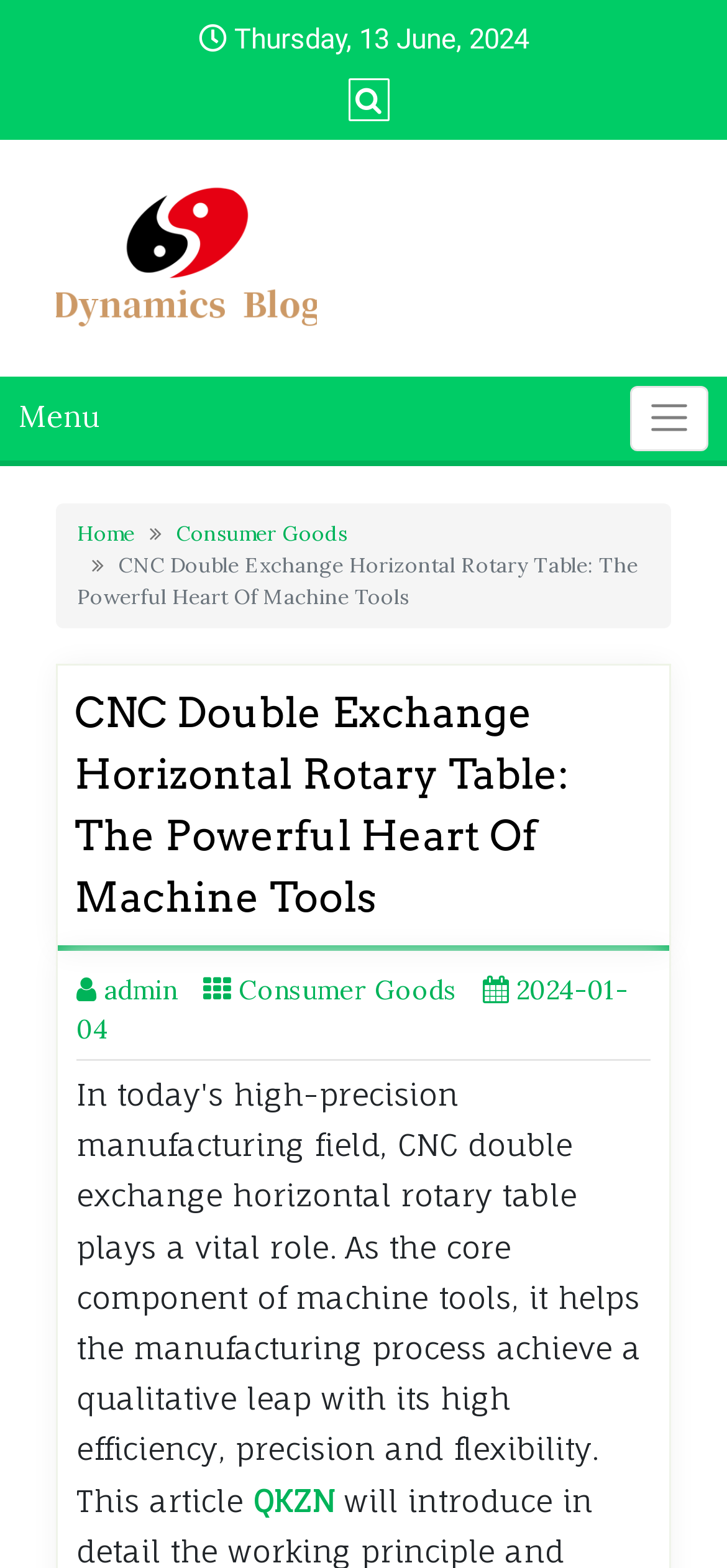What is the search box placeholder text?
Using the information from the image, give a concise answer in one word or a short phrase.

Keywords...